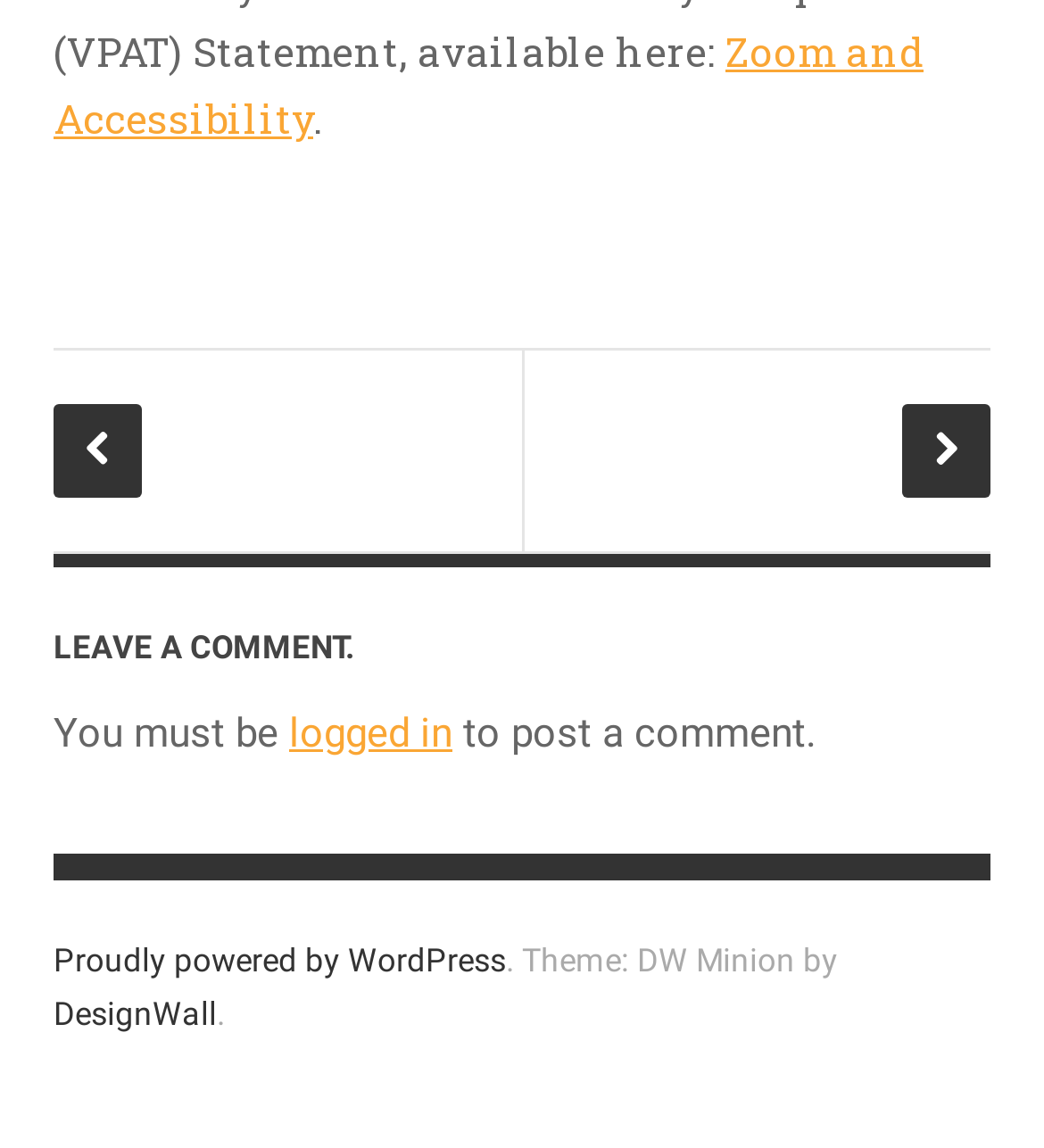Please identify the bounding box coordinates of the clickable area that will allow you to execute the instruction: "Click on Blackboard Learn".

[0.115, 0.008, 0.356, 0.041]